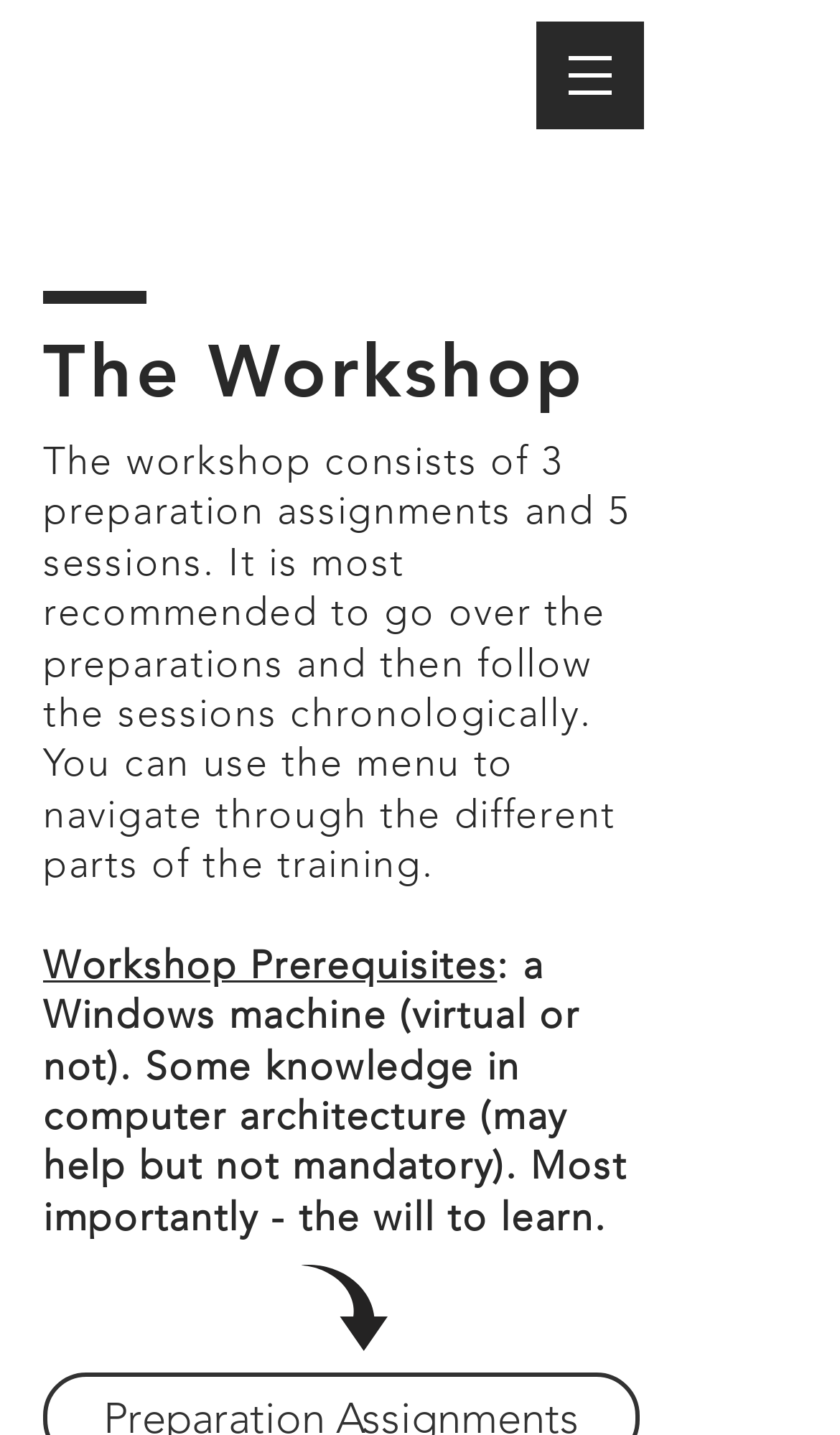Using details from the image, please answer the following question comprehensively:
How many sessions are there in the workshop?

The text mentions, 'The workshop consists of 3 preparation assignments and 5 sessions.', which indicates that there are 5 sessions in the workshop.